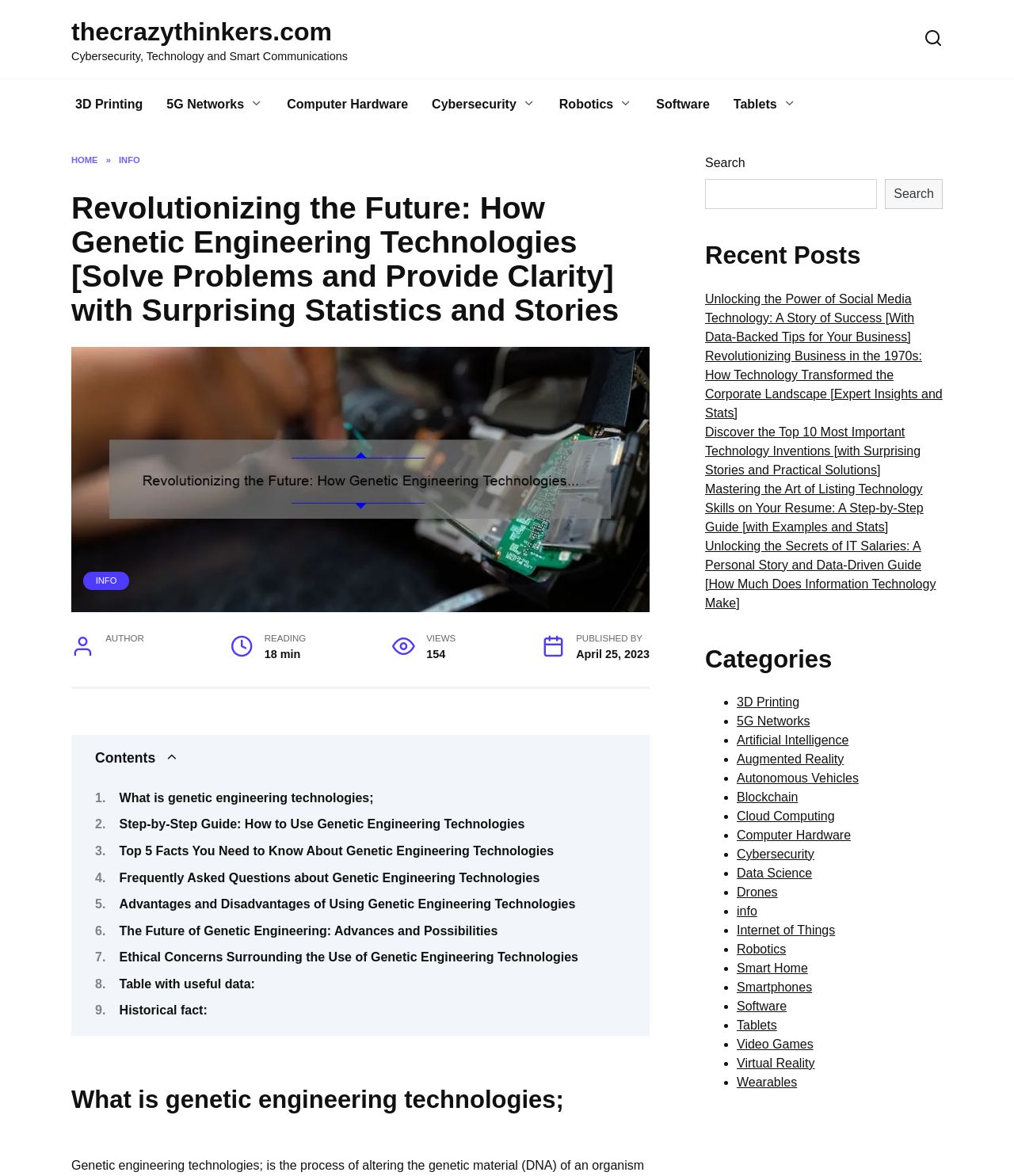How many minutes does it take to read the article 'Revolutionizing the Future: How Genetic Engineering Technologies [Solve Problems and Provide Clarity] with Surprising Statistics and Stories'?
Based on the visual, give a brief answer using one word or a short phrase.

18 min